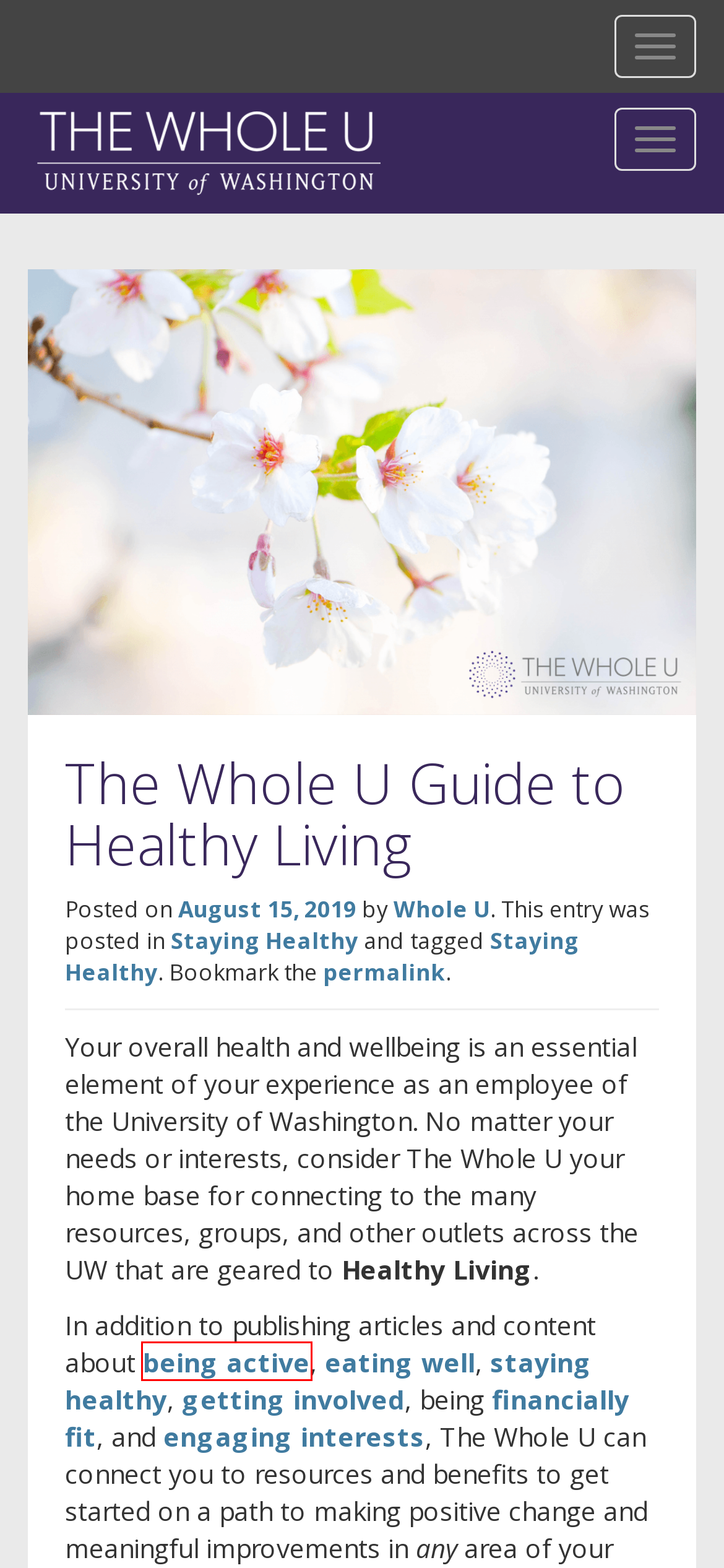Examine the screenshot of the webpage, noting the red bounding box around a UI element. Pick the webpage description that best matches the new page after the element in the red bounding box is clicked. Here are the candidates:
A. Whole U - The Whole U
B. March 2014 - The Whole U
C. June 2014 - The Whole U
D. August 2022 - The Whole U
E. Life Events and Changes Archives - The Whole U
F. November 2015 - The Whole U
G. Being Active Archives - The Whole U
H. Staying Healthy Archives - The Whole U

G